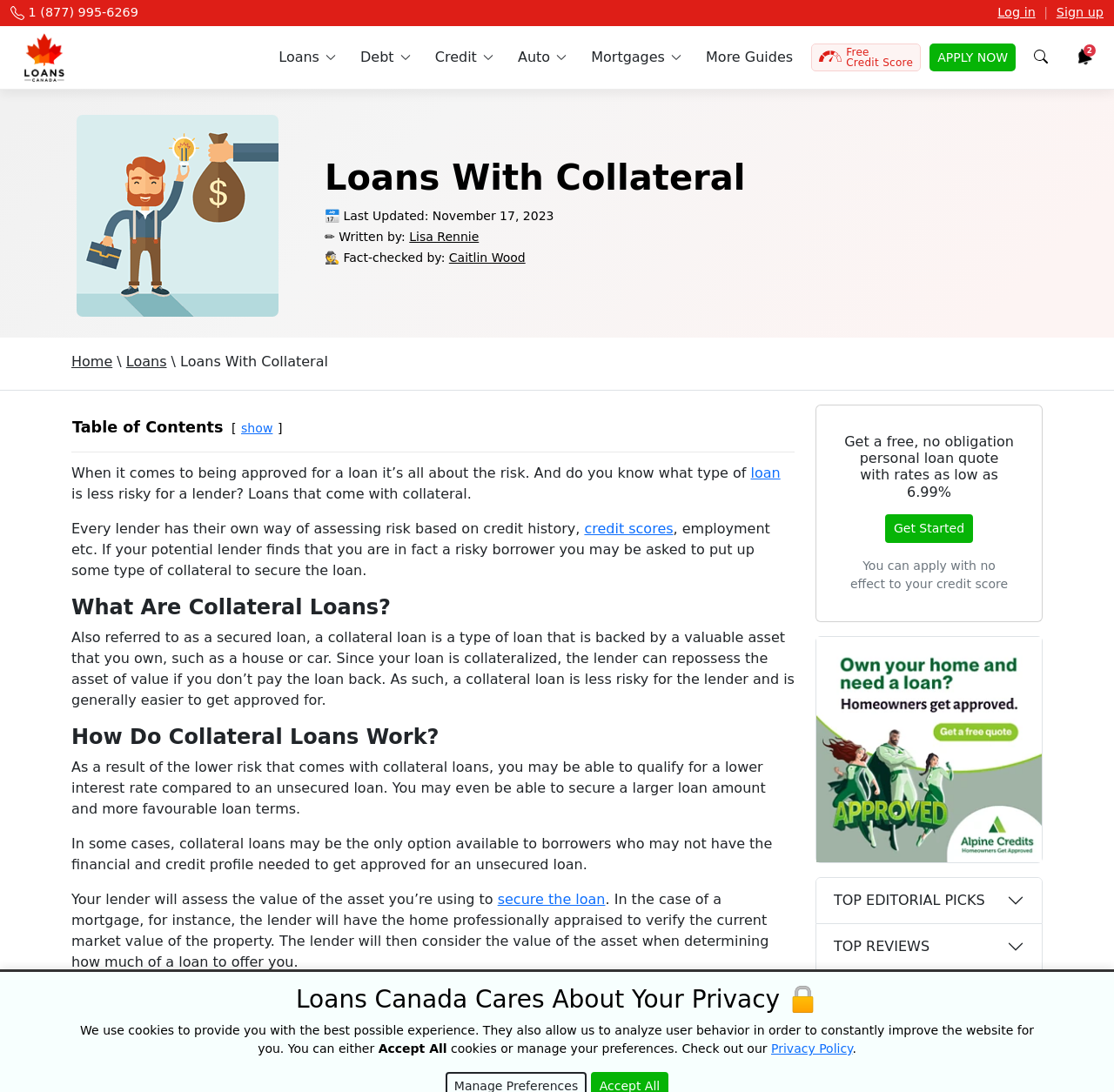What is the headline of the webpage?

Loans With Collateral